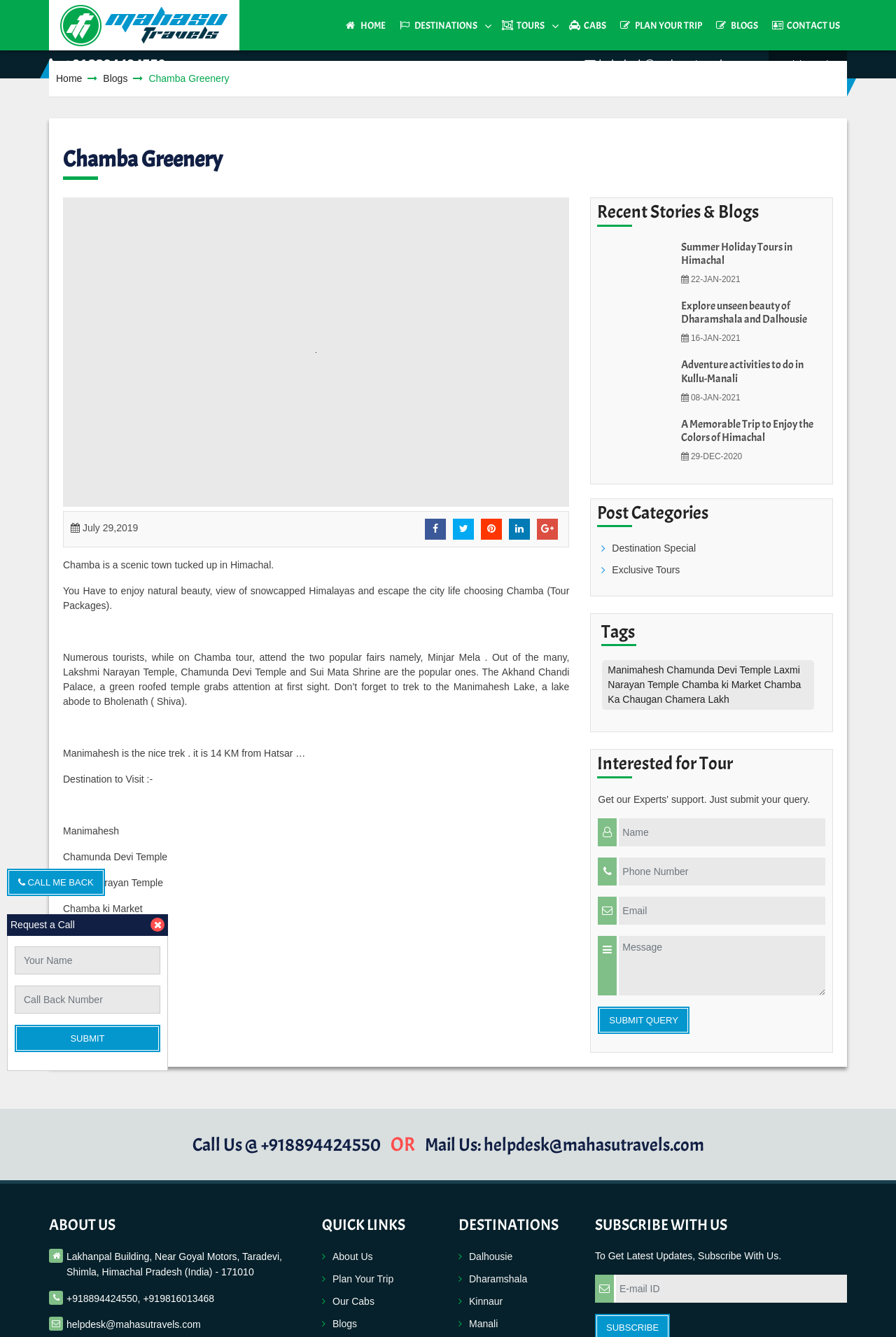Give a concise answer of one word or phrase to the question: 
What is the purpose of the 'SUBMIT QUERY' button?

To send a tour inquiry